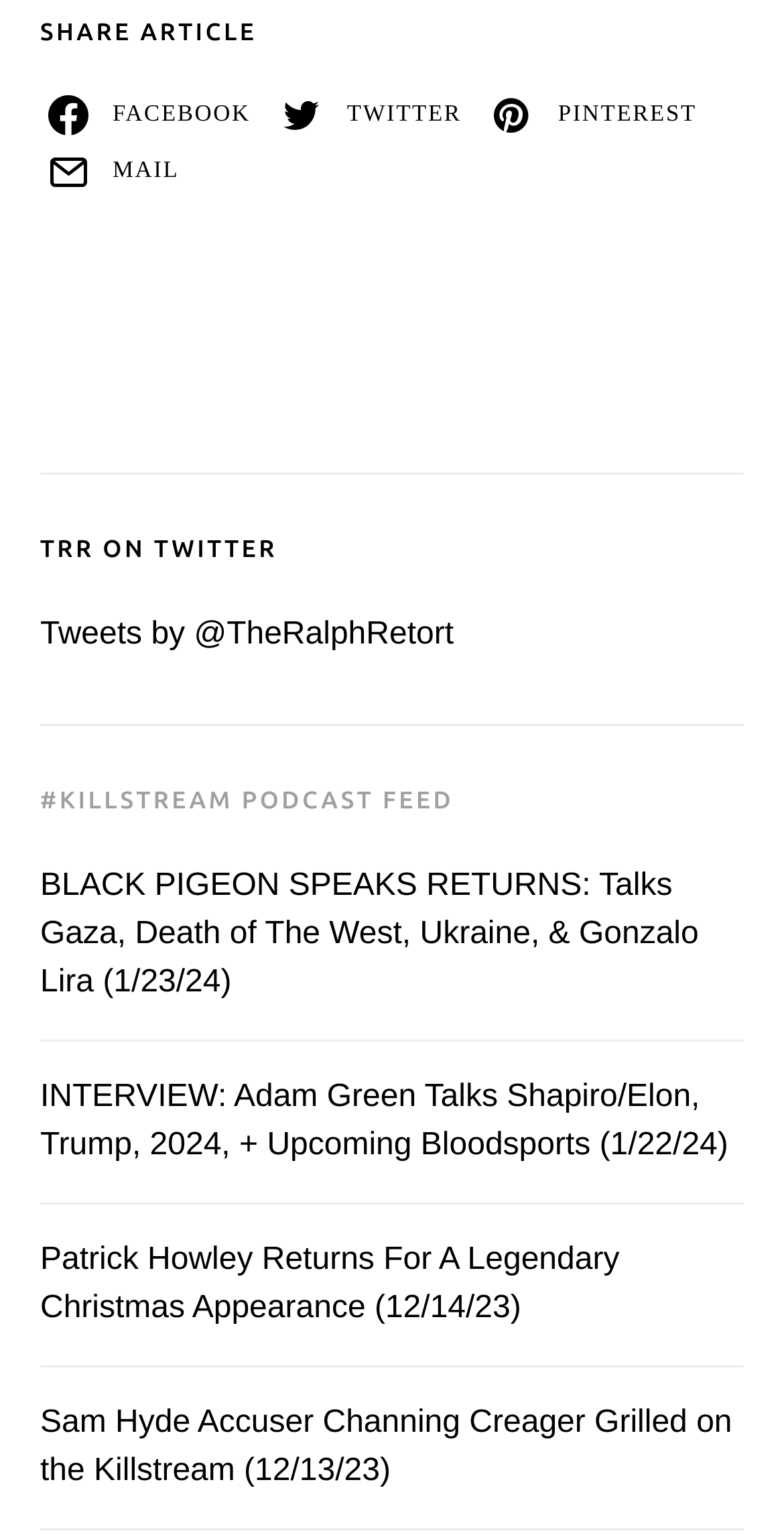Identify the bounding box coordinates of the section that should be clicked to achieve the task described: "Check out Patrick Howley Returns interview".

[0.051, 0.81, 0.79, 0.864]